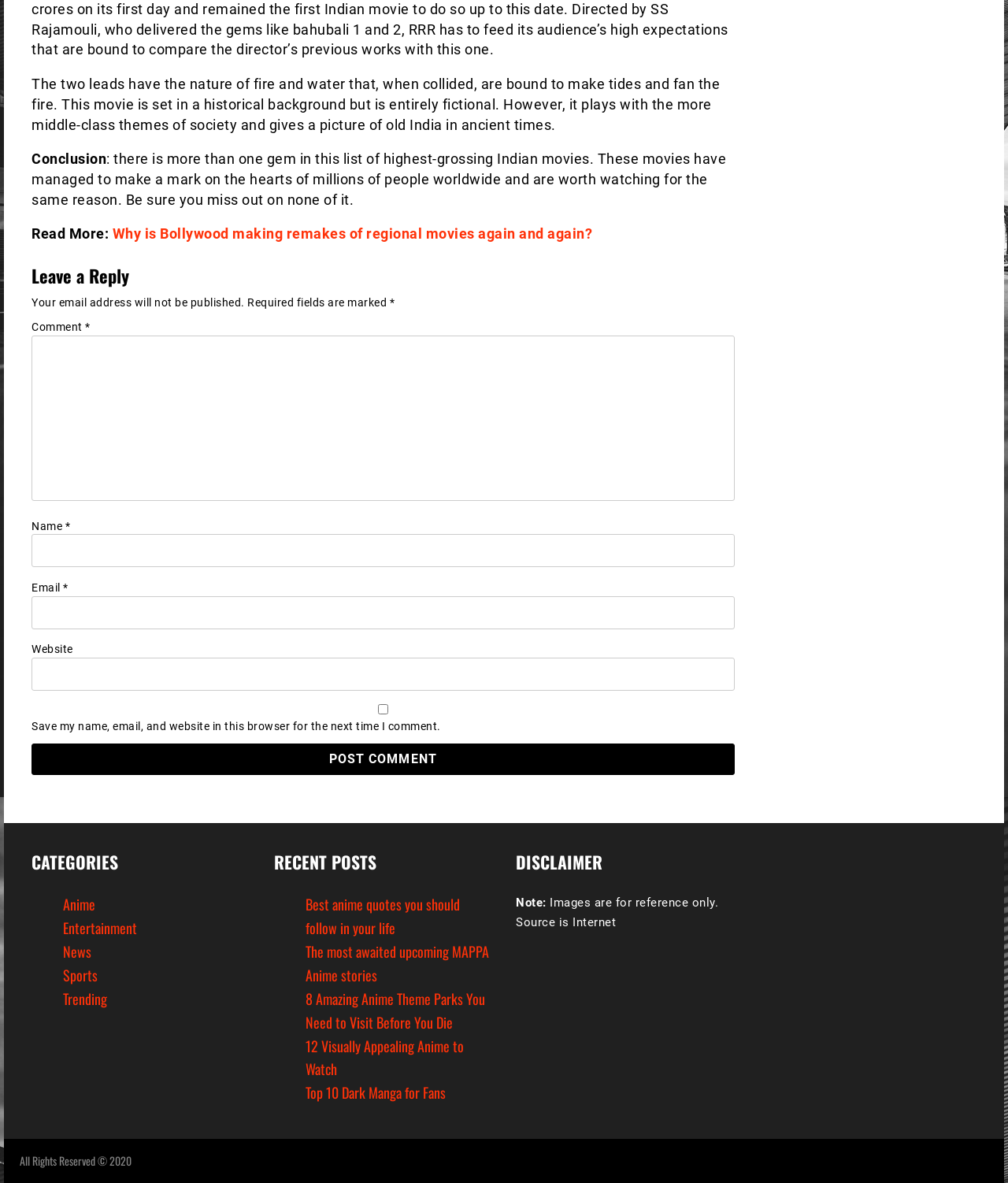Using the description: "parent_node: Email * aria-describedby="email-notes" name="email"", identify the bounding box of the corresponding UI element in the screenshot.

[0.031, 0.504, 0.729, 0.532]